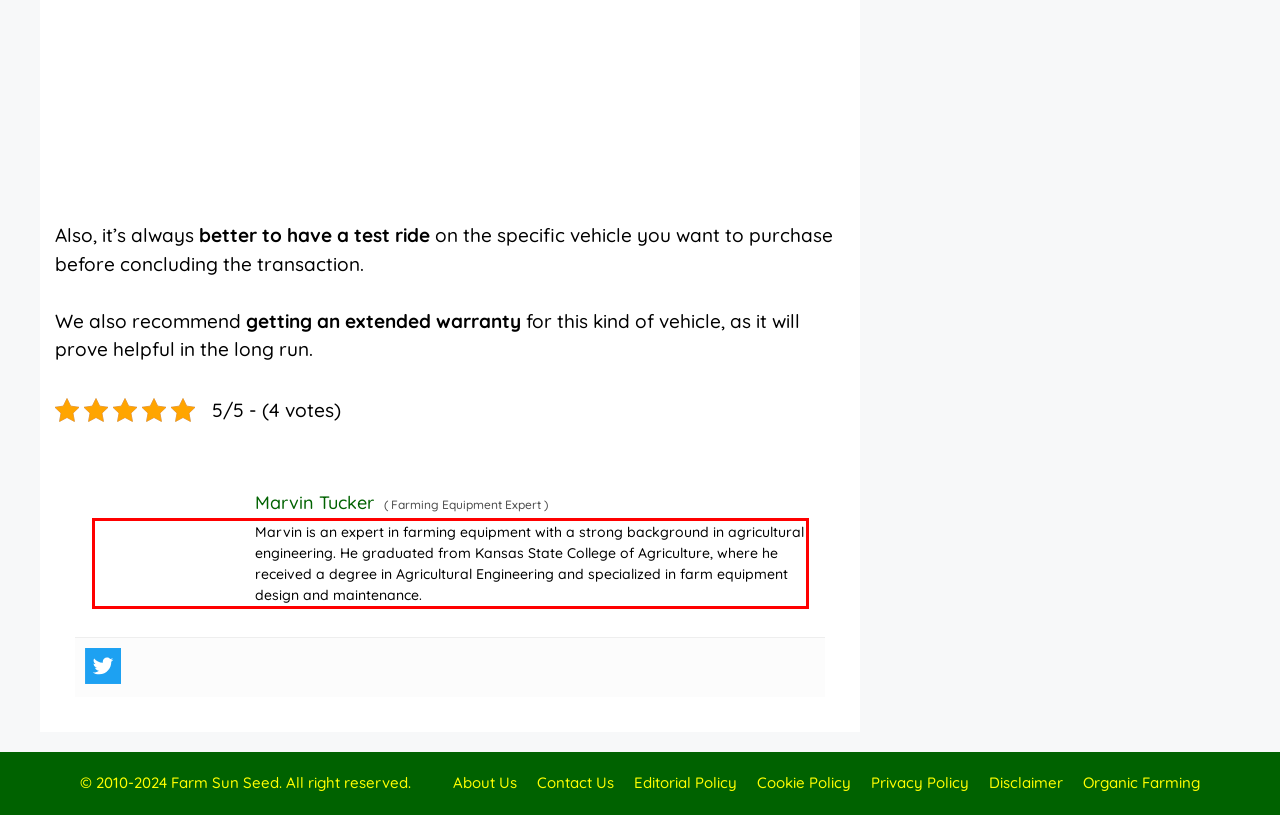Using the provided webpage screenshot, identify and read the text within the red rectangle bounding box.

Marvin is an expert in farming equipment with a strong background in agricultural engineering. He graduated from Kansas State College of Agriculture, where he received a degree in Agricultural Engineering and specialized in farm equipment design and maintenance.